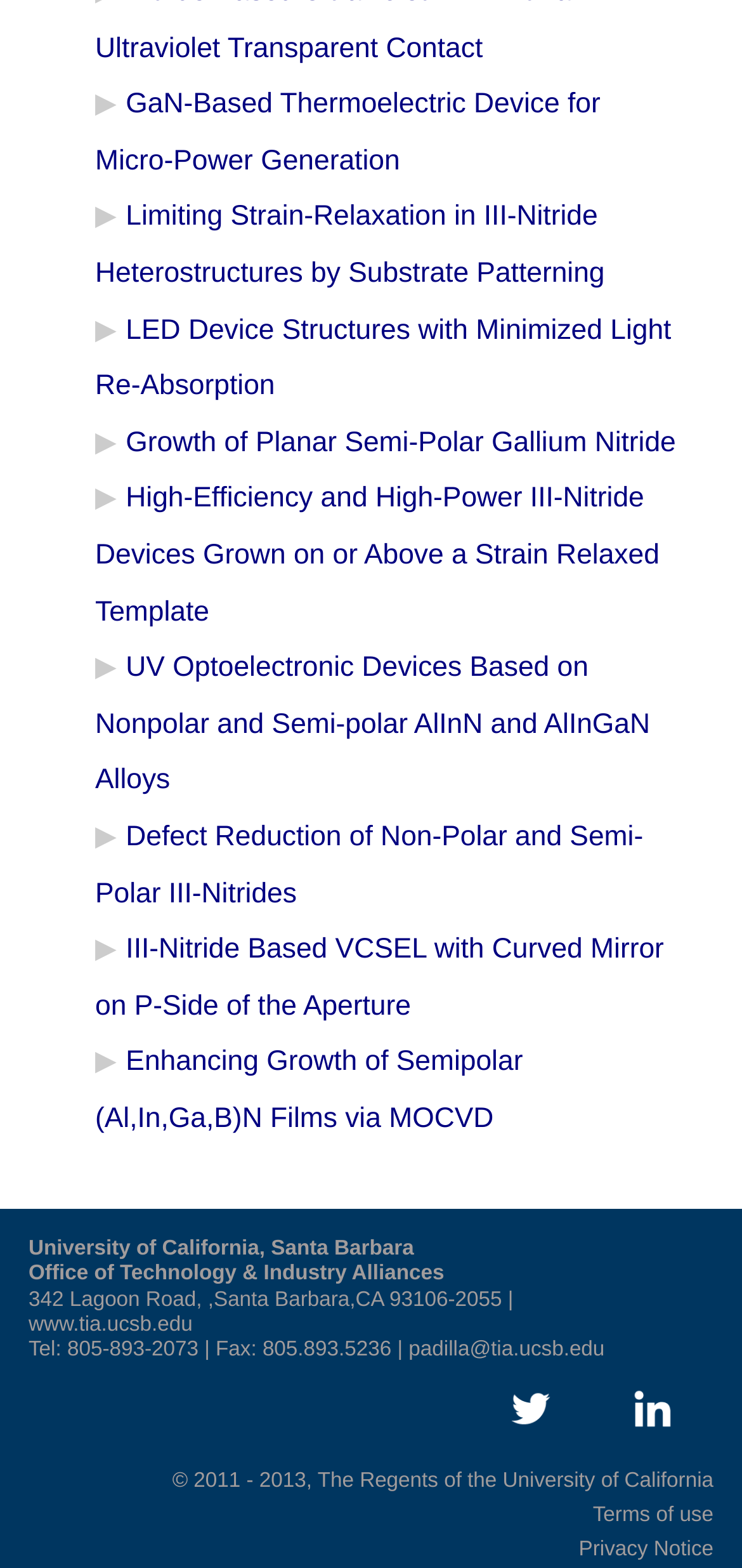Give a short answer to this question using one word or a phrase:
What is the copyright year range?

2011 - 2013